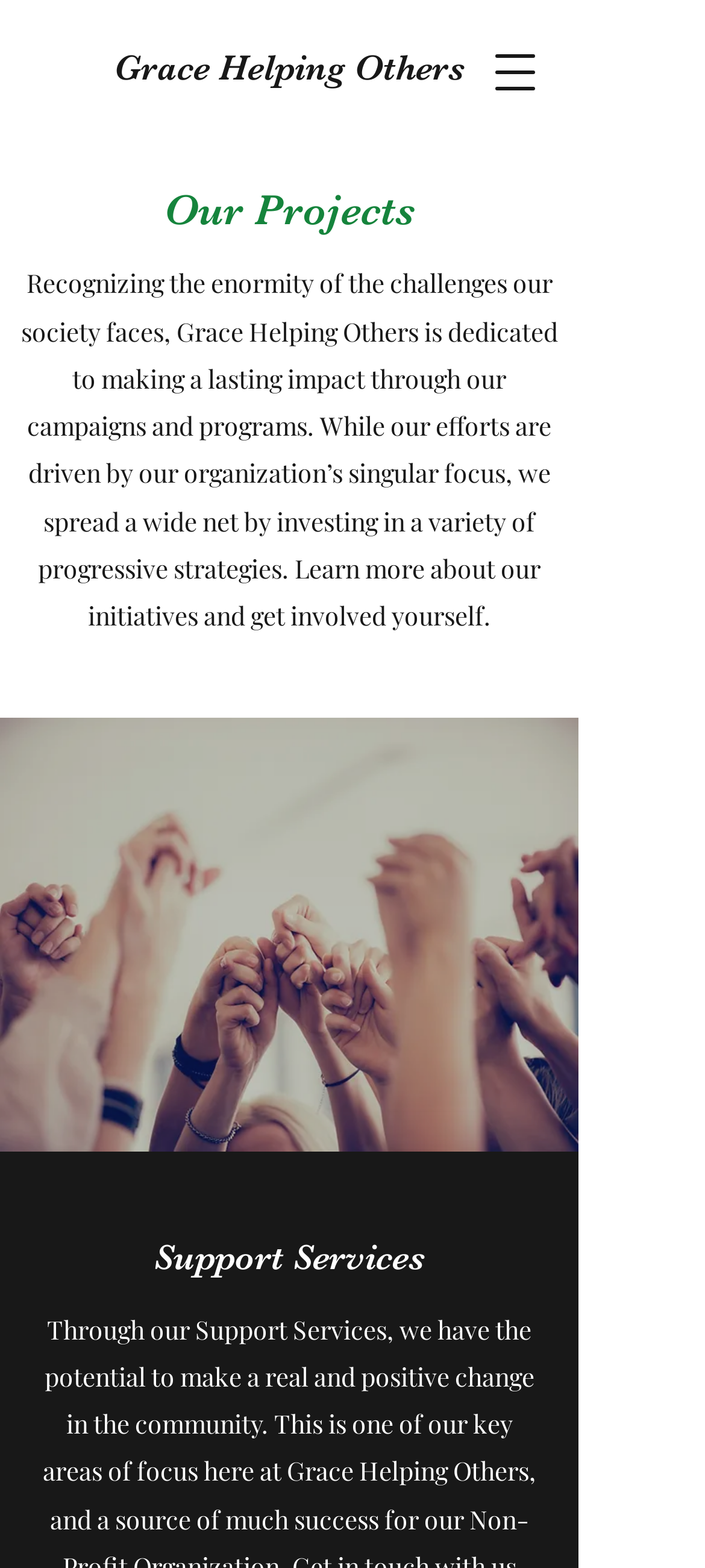Using the provided description Grace Helping Others, find the bounding box coordinates for the UI element. Provide the coordinates in (top-left x, top-left y, bottom-right x, bottom-right y) format, ensuring all values are between 0 and 1.

[0.162, 0.03, 0.659, 0.056]